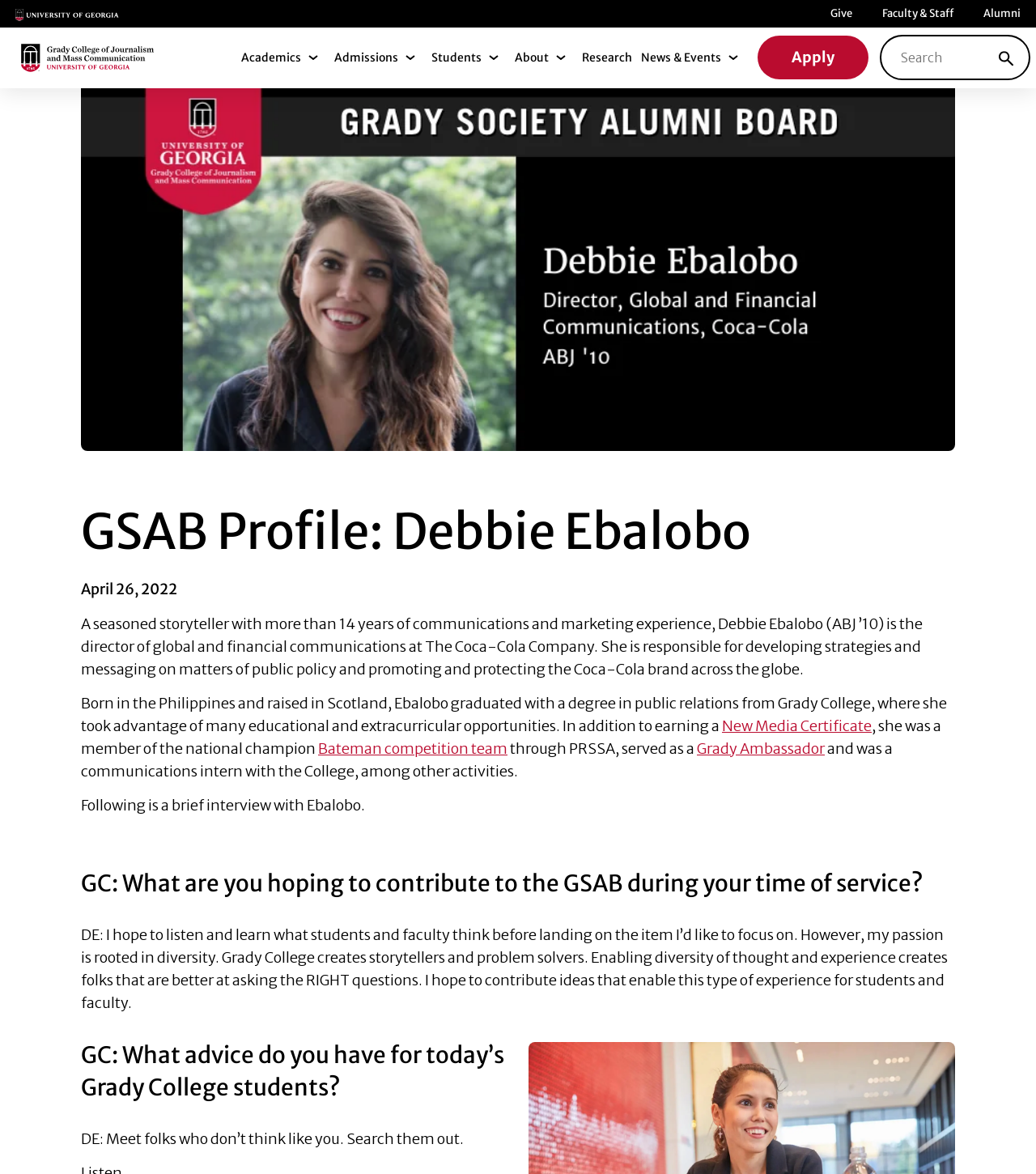Determine the bounding box coordinates of the clickable element to achieve the following action: 'Click the 'Main Logo' link'. Provide the coordinates as four float values between 0 and 1, formatted as [left, top, right, bottom].

[0.015, 0.005, 0.115, 0.019]